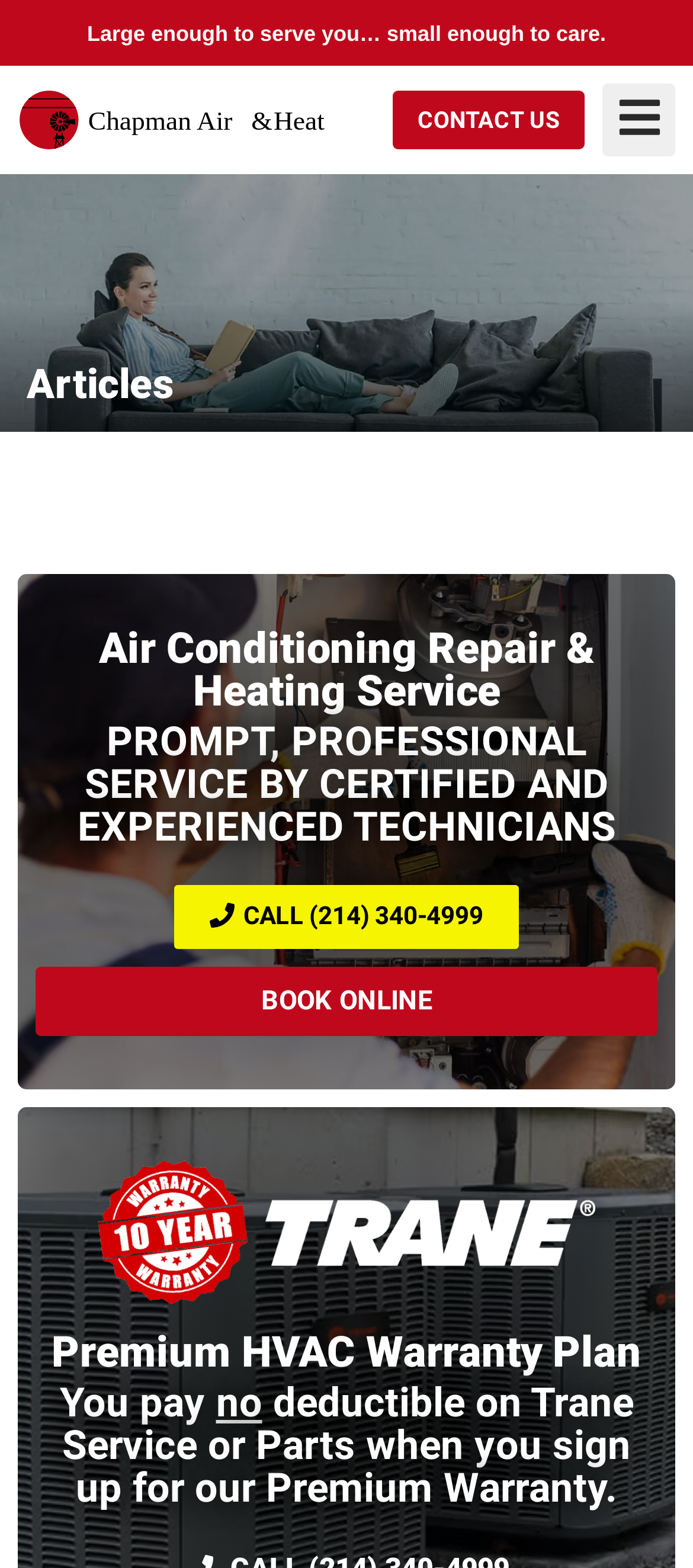Using the information in the image, could you please answer the following question in detail:
What is the company's slogan?

The company's slogan is mentioned in the static text element at the top of the webpage, which reads 'Large enough to serve you… small enough to care.'